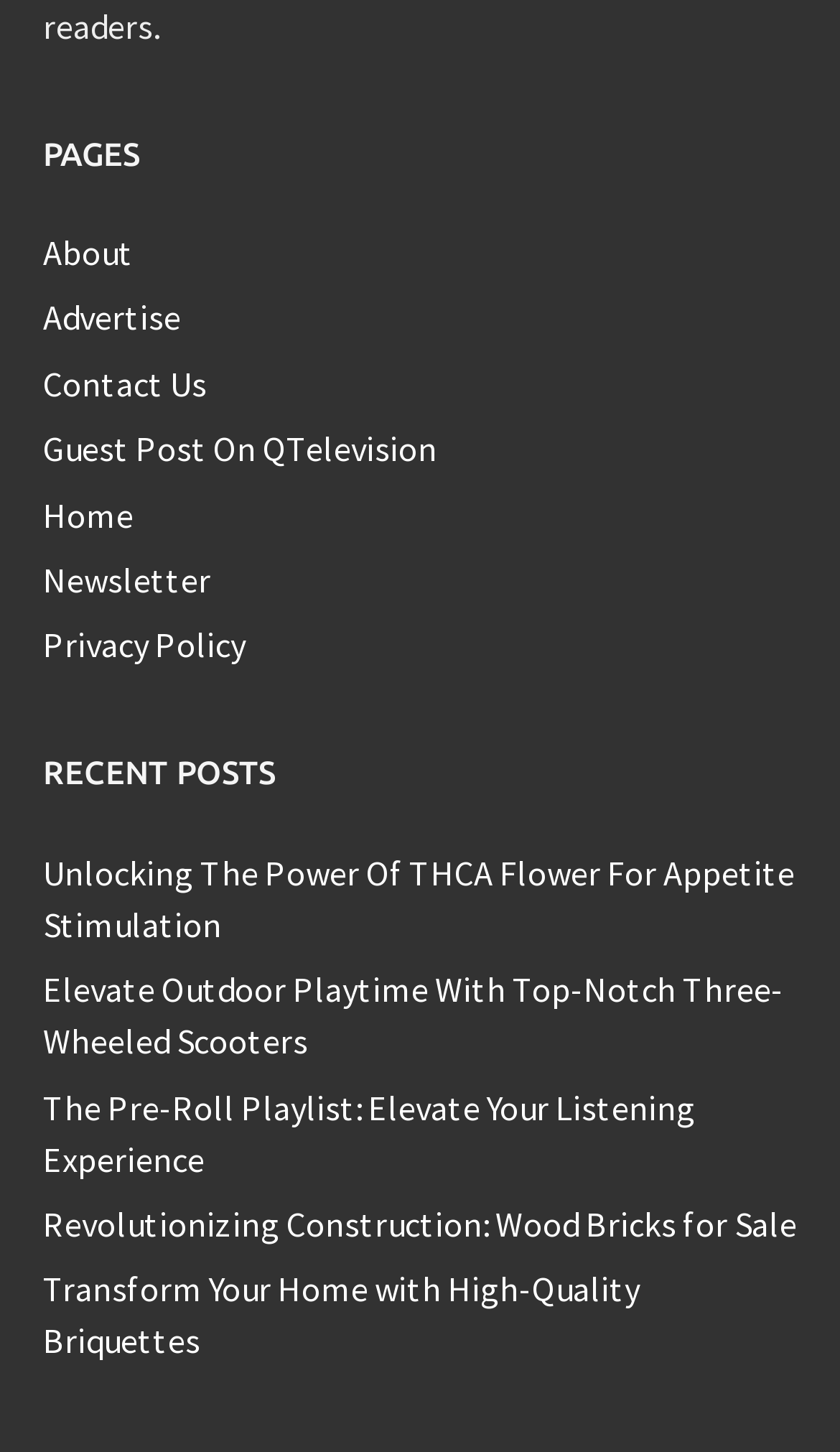Can you specify the bounding box coordinates for the region that should be clicked to fulfill this instruction: "read recent post about THCA flower".

[0.051, 0.586, 0.946, 0.651]